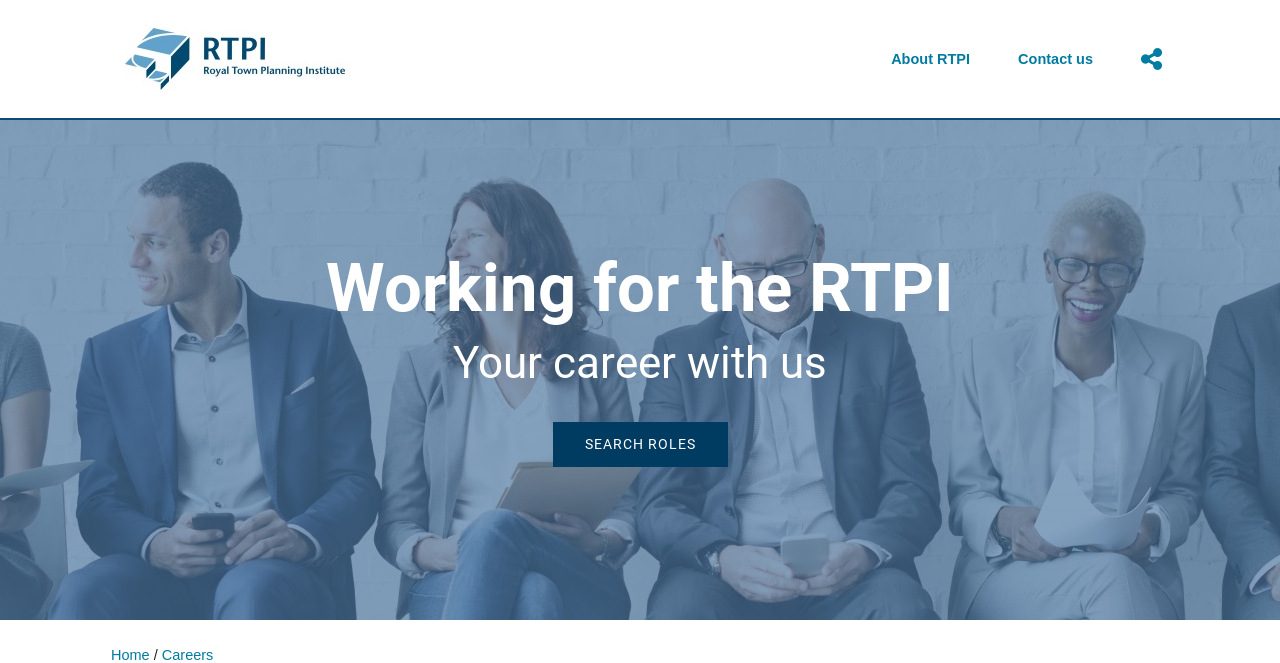What is the last link in the footer navigation bar?
Refer to the image and provide a concise answer in one word or phrase.

Careers